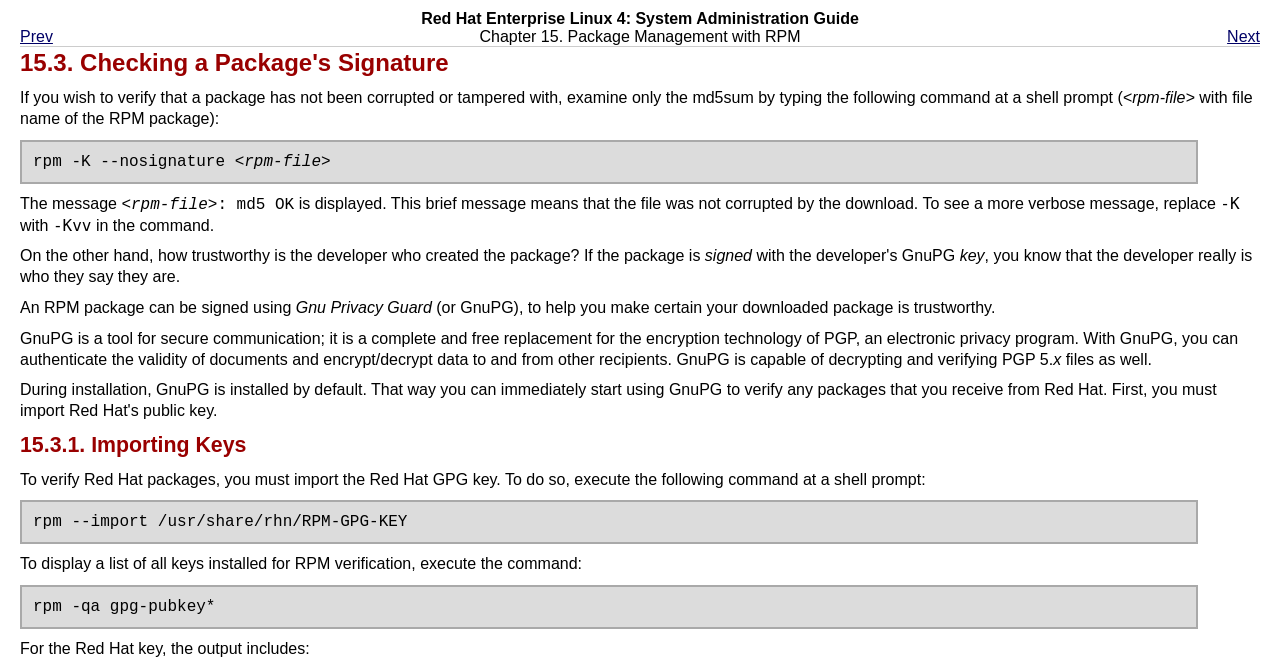How do you import the Red Hat GPG key?
Please analyze the image and answer the question with as much detail as possible.

The webpage provides a command to import the Red Hat GPG key, which is 'rpm --import /usr/share/rhn/RPM-GPG-KEY'. This command is used to verify Red Hat packages.